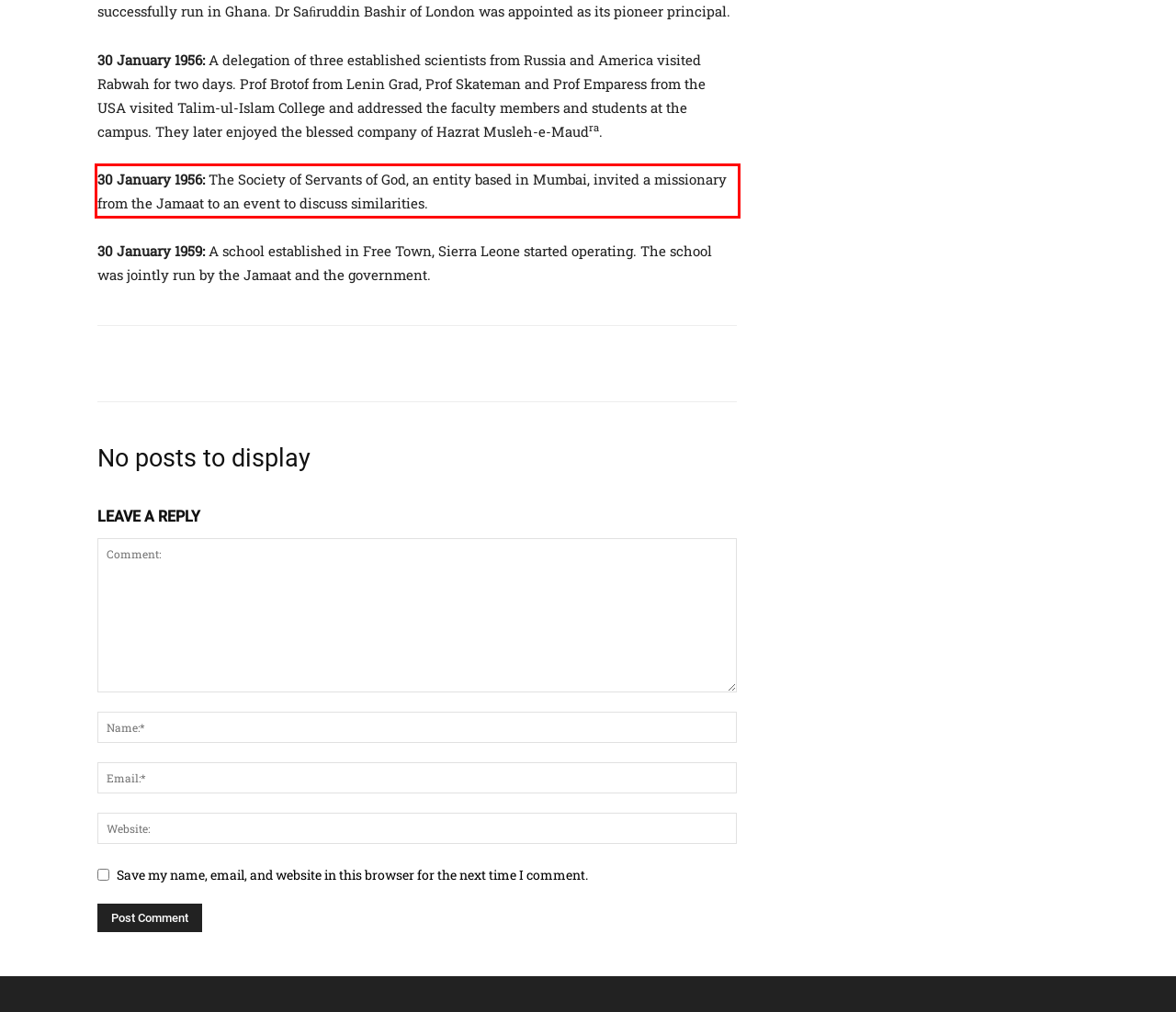You are provided with a screenshot of a webpage that includes a UI element enclosed in a red rectangle. Extract the text content inside this red rectangle.

30 January 1956: The Society of Servants of God, an entity based in Mumbai, invited a missionary from the Jamaat to an event to discuss similarities.